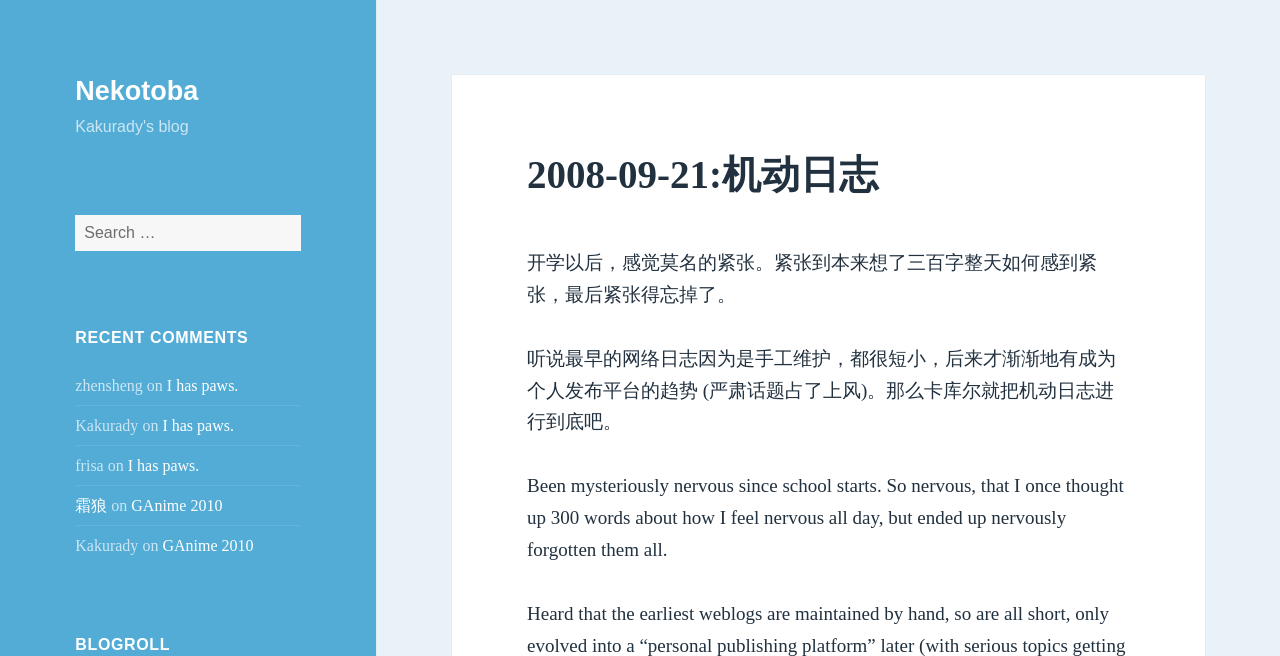Please reply to the following question with a single word or a short phrase:
What is the tone of the blog post?

Reflective and humorous